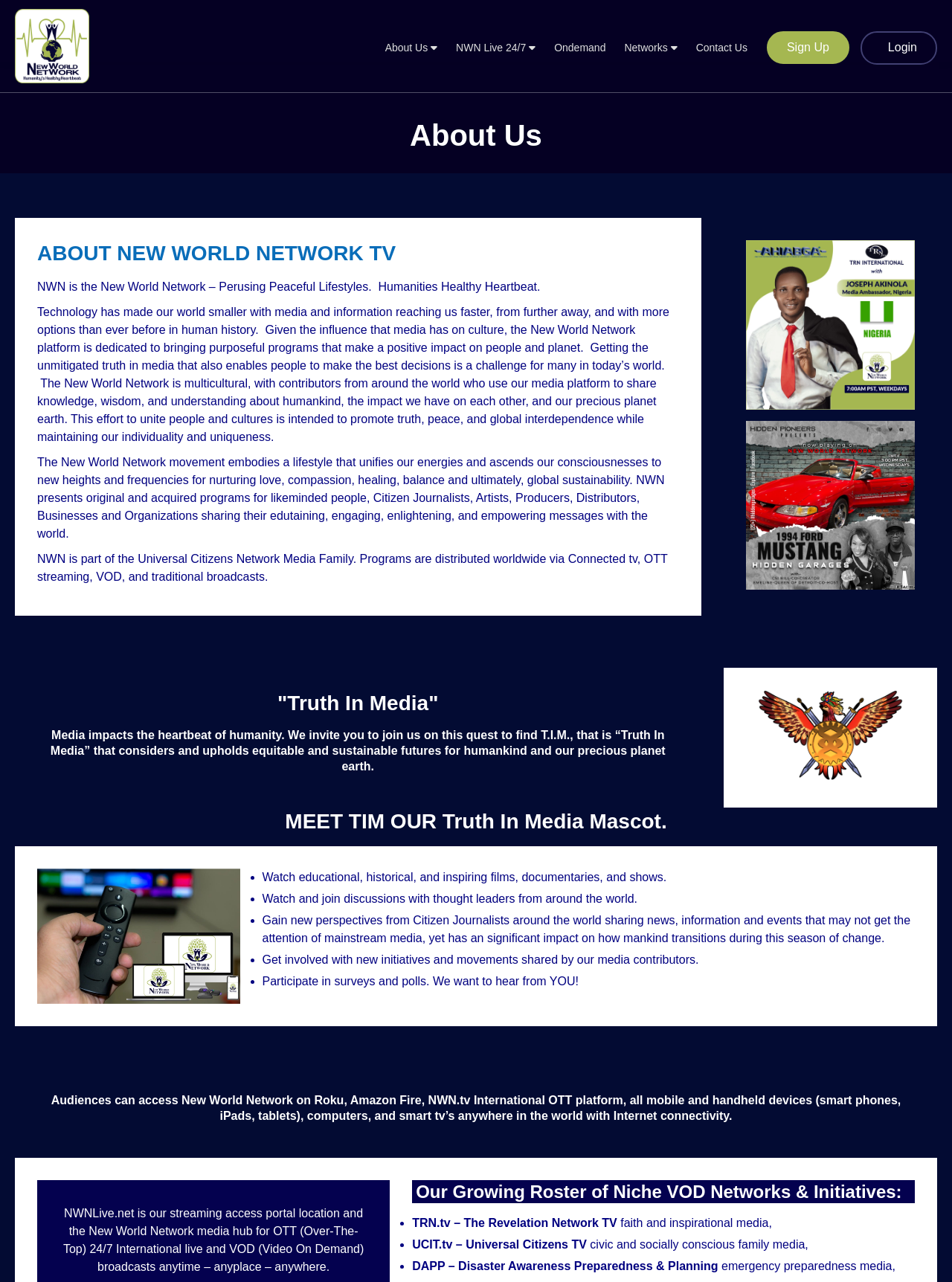Using the provided element description "Contact Us", determine the bounding box coordinates of the UI element.

[0.731, 0.024, 0.785, 0.05]